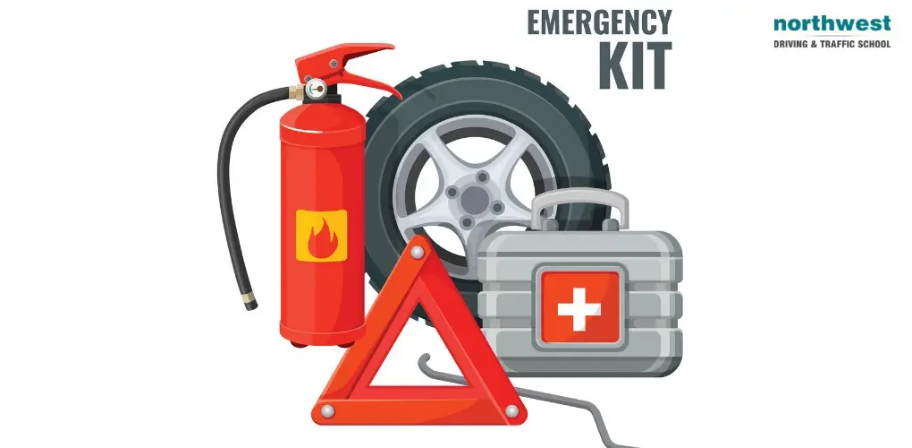What is the branding in the background for?
Provide an in-depth and detailed answer to the question.

The background of the image includes the branding for Northwest Driving & Traffic School, which reinforces the importance of being prepared while driving and highlights the school's emphasis on road safety.